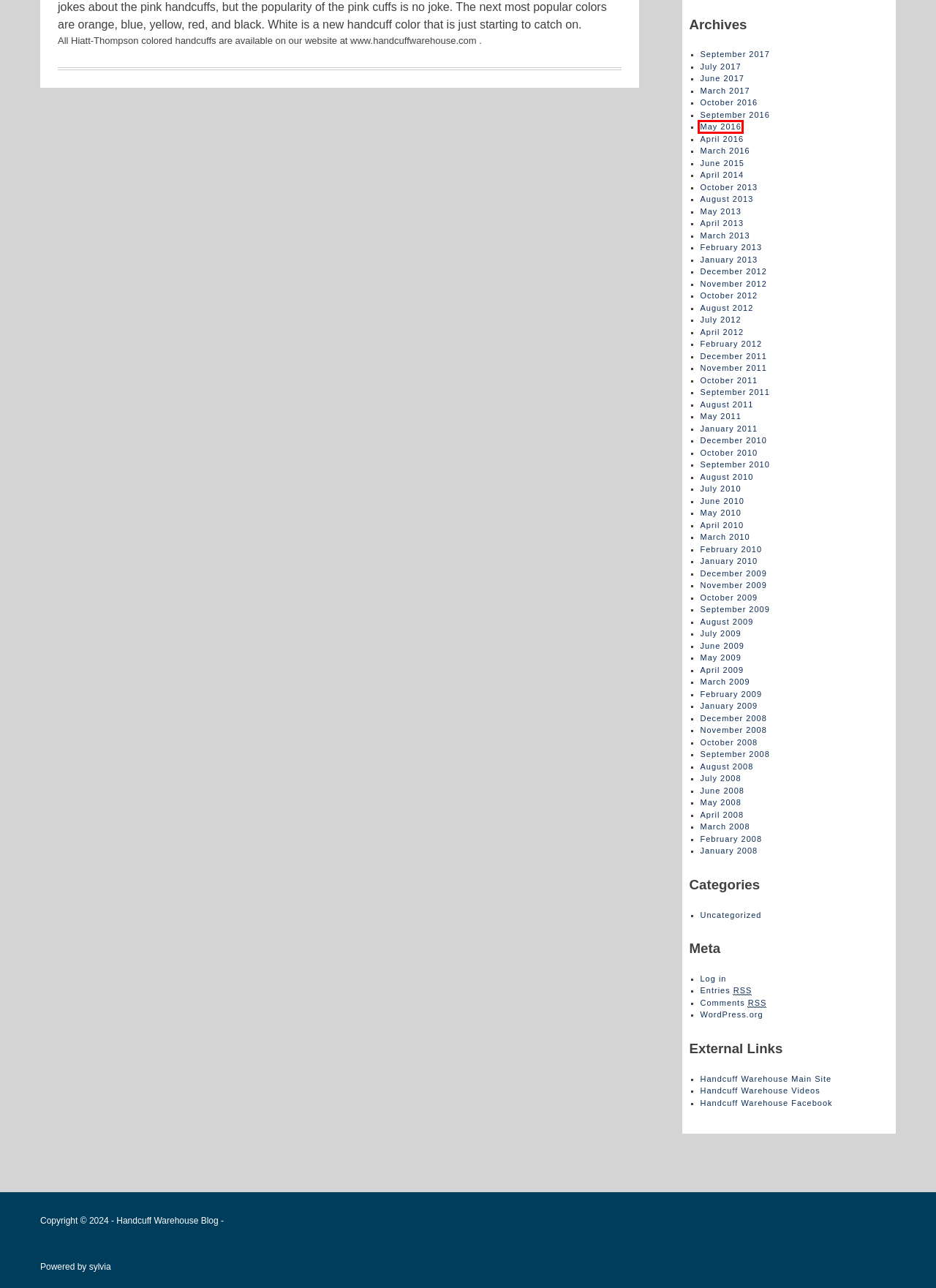Consider the screenshot of a webpage with a red bounding box and select the webpage description that best describes the new page that appears after clicking the element inside the red box. Here are the candidates:
A. March 2013 – Handcuff Warehouse Blog
B. December 2009 – Handcuff Warehouse Blog
C. May 2016 – Handcuff Warehouse Blog
D. February 2008 – Handcuff Warehouse Blog
E. September 2016 – Handcuff Warehouse Blog
F. December 2008 – Handcuff Warehouse Blog
G. Handcuff Warehouse Blog
H. September 2017 – Handcuff Warehouse Blog

C